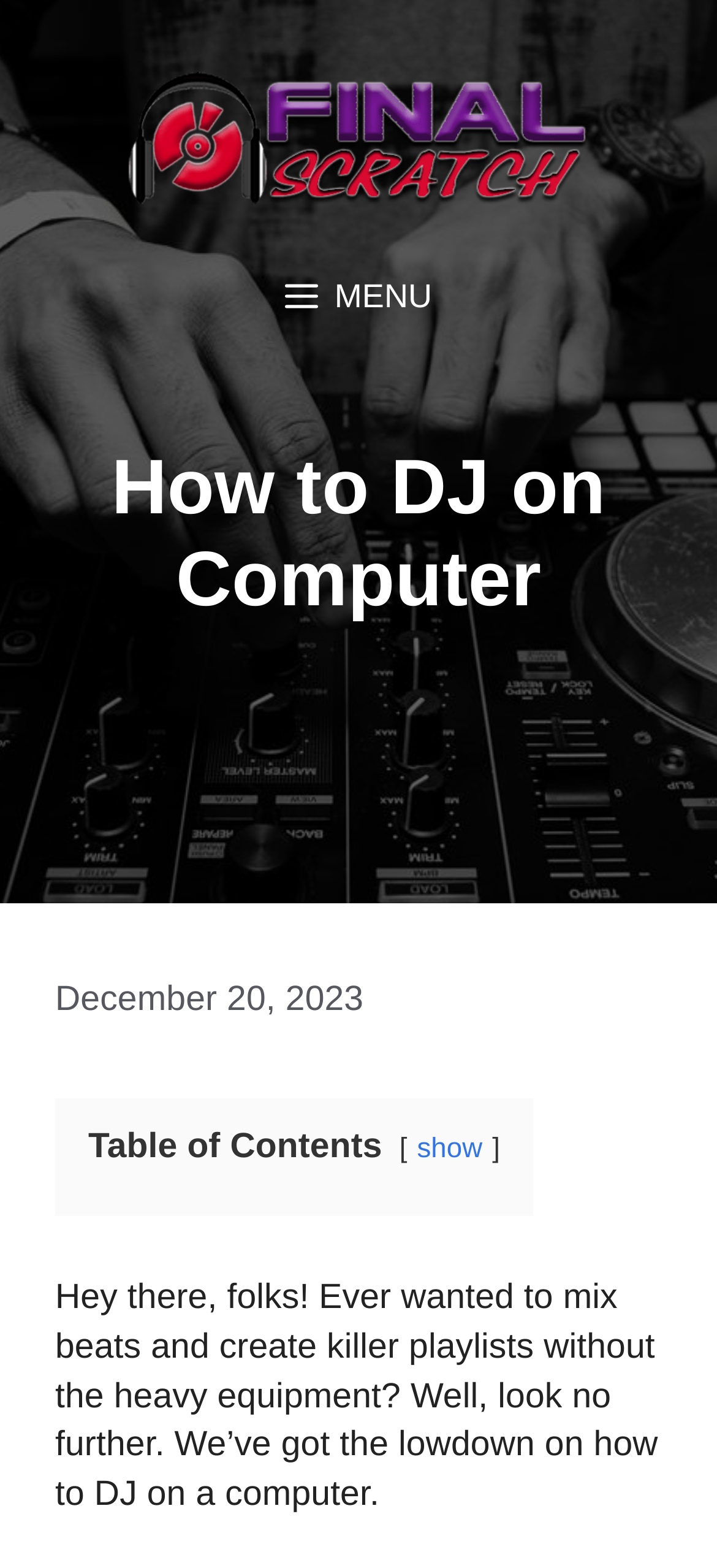Can you find and provide the title of the webpage?

How to DJ on Computer